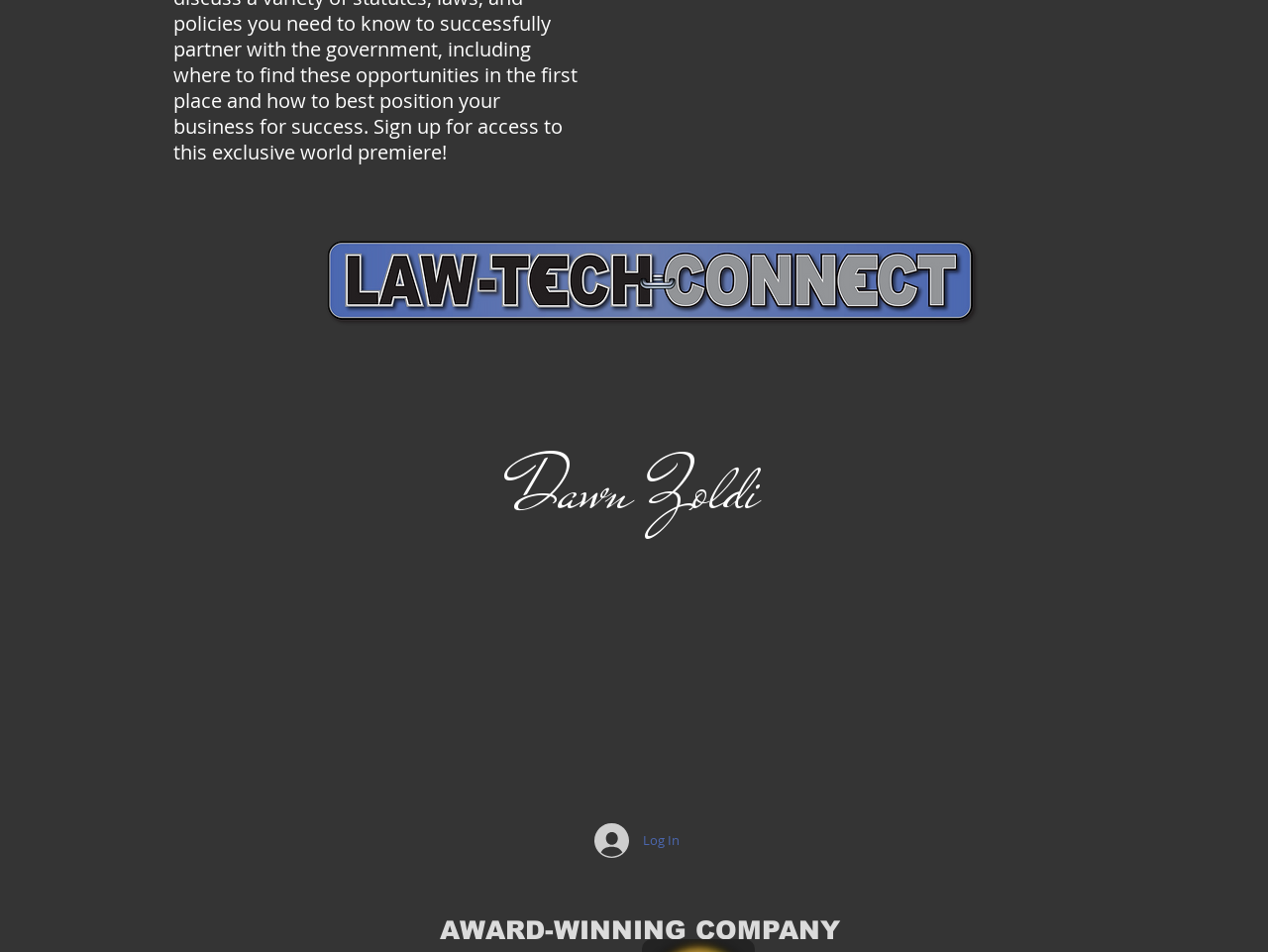Answer the question with a brief word or phrase:
What is the purpose of the button at the top-right corner?

Log In